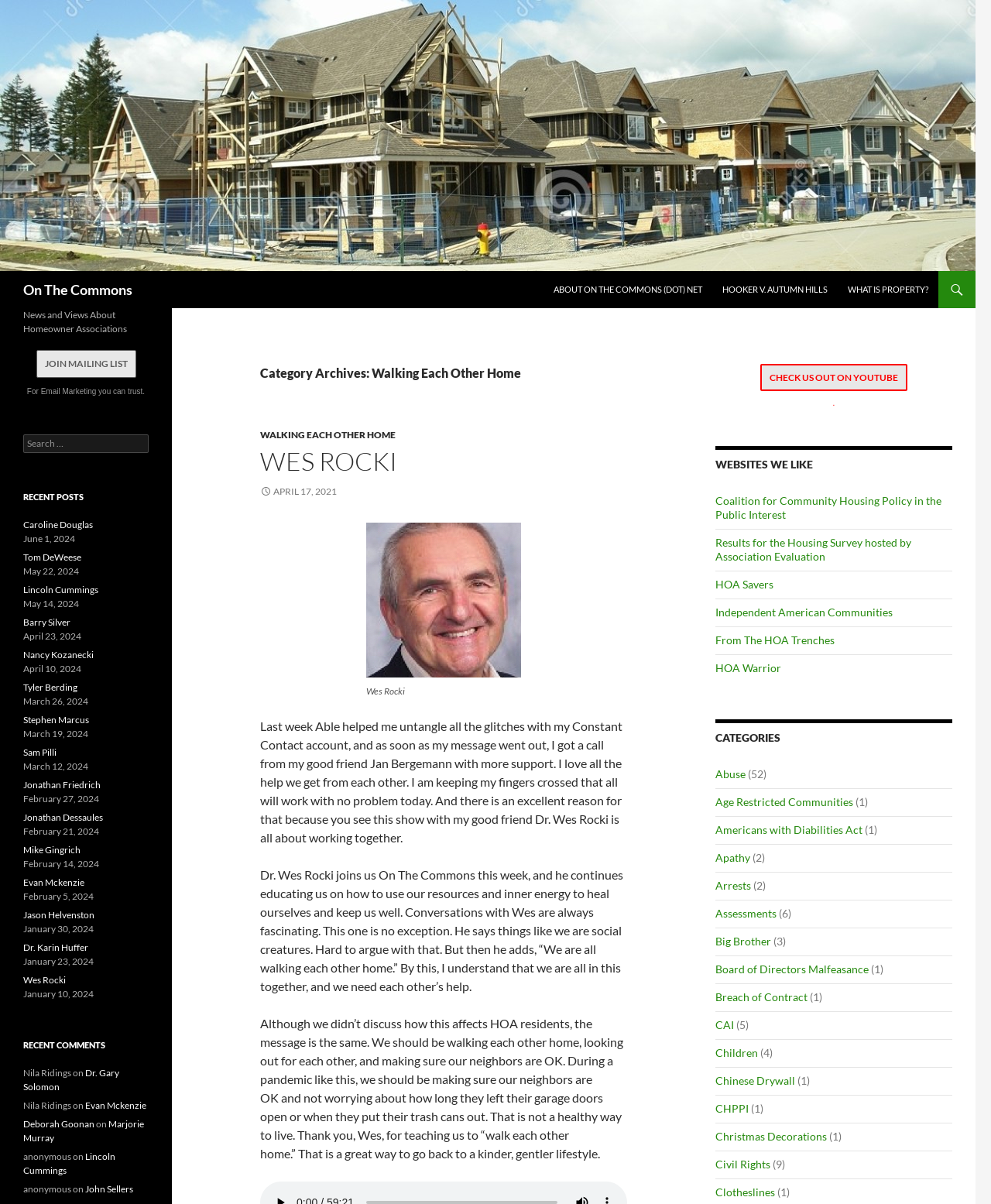Provide the bounding box coordinates of the HTML element this sentence describes: "alt="On The Commons"". The bounding box coordinates consist of four float numbers between 0 and 1, i.e., [left, top, right, bottom].

[0.0, 0.105, 0.984, 0.117]